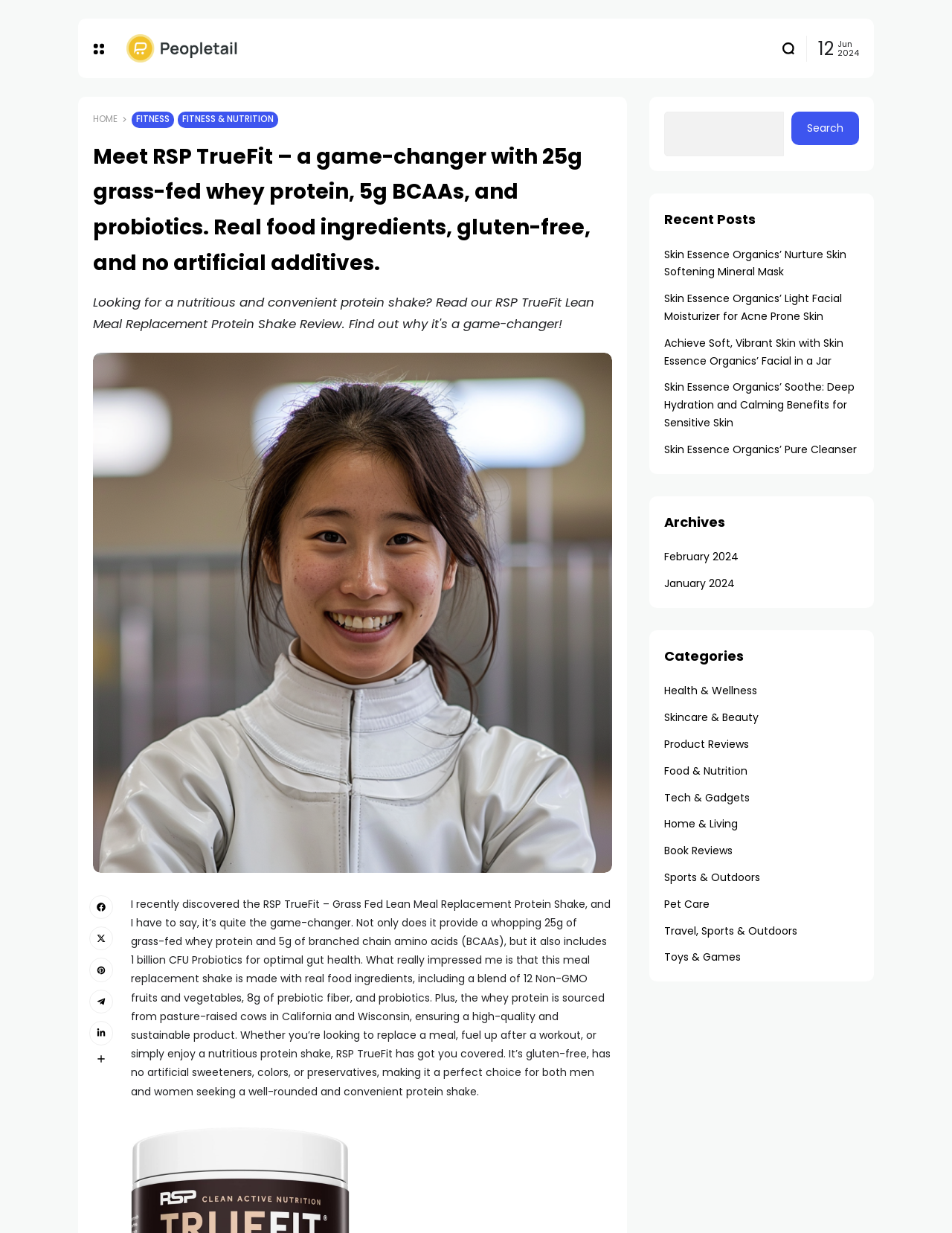Give a one-word or phrase response to the following question: How many links are there in the navigation menu?

4